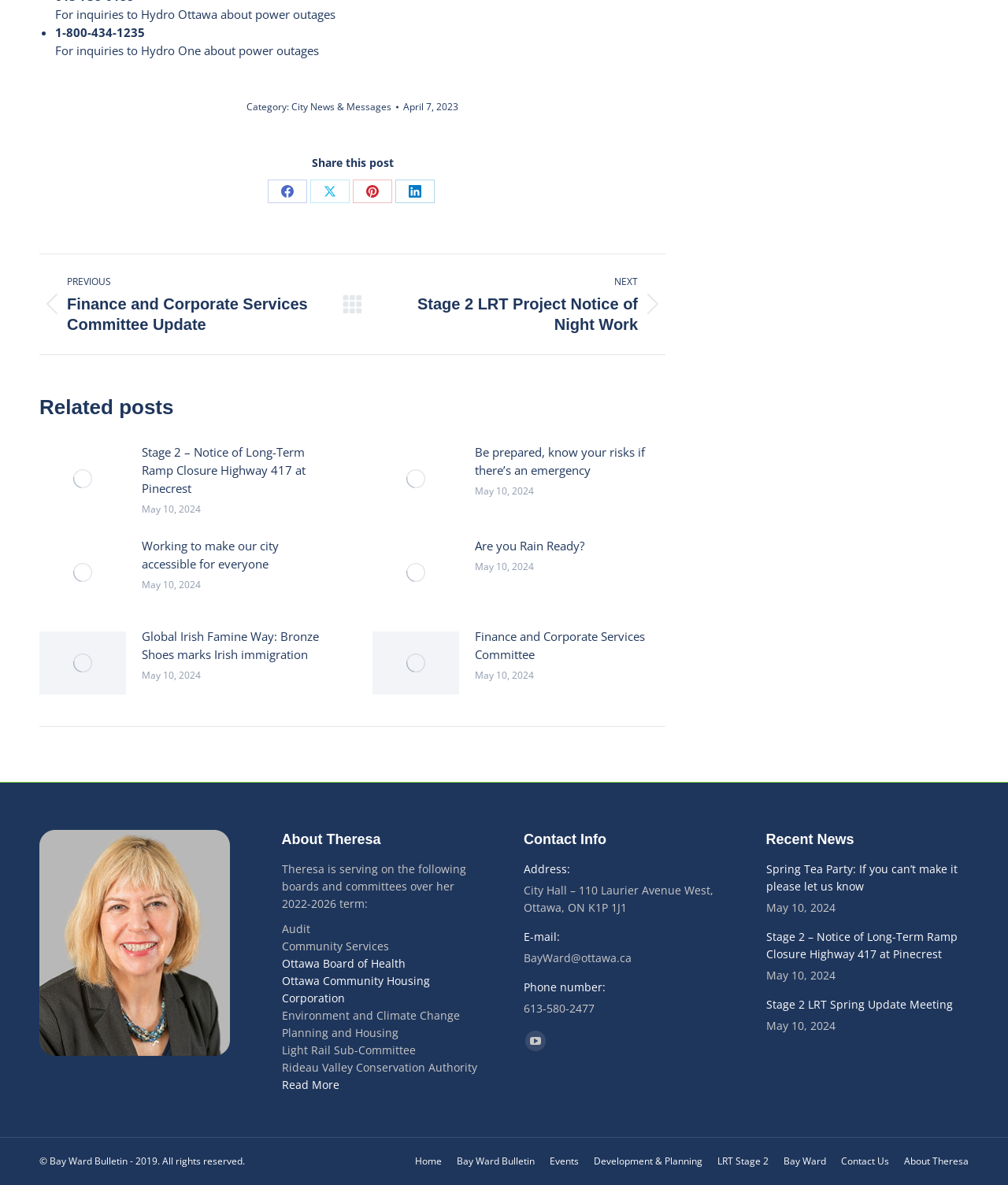Answer the following query with a single word or phrase:
What is the phone number of Theresa?

613-580-2477